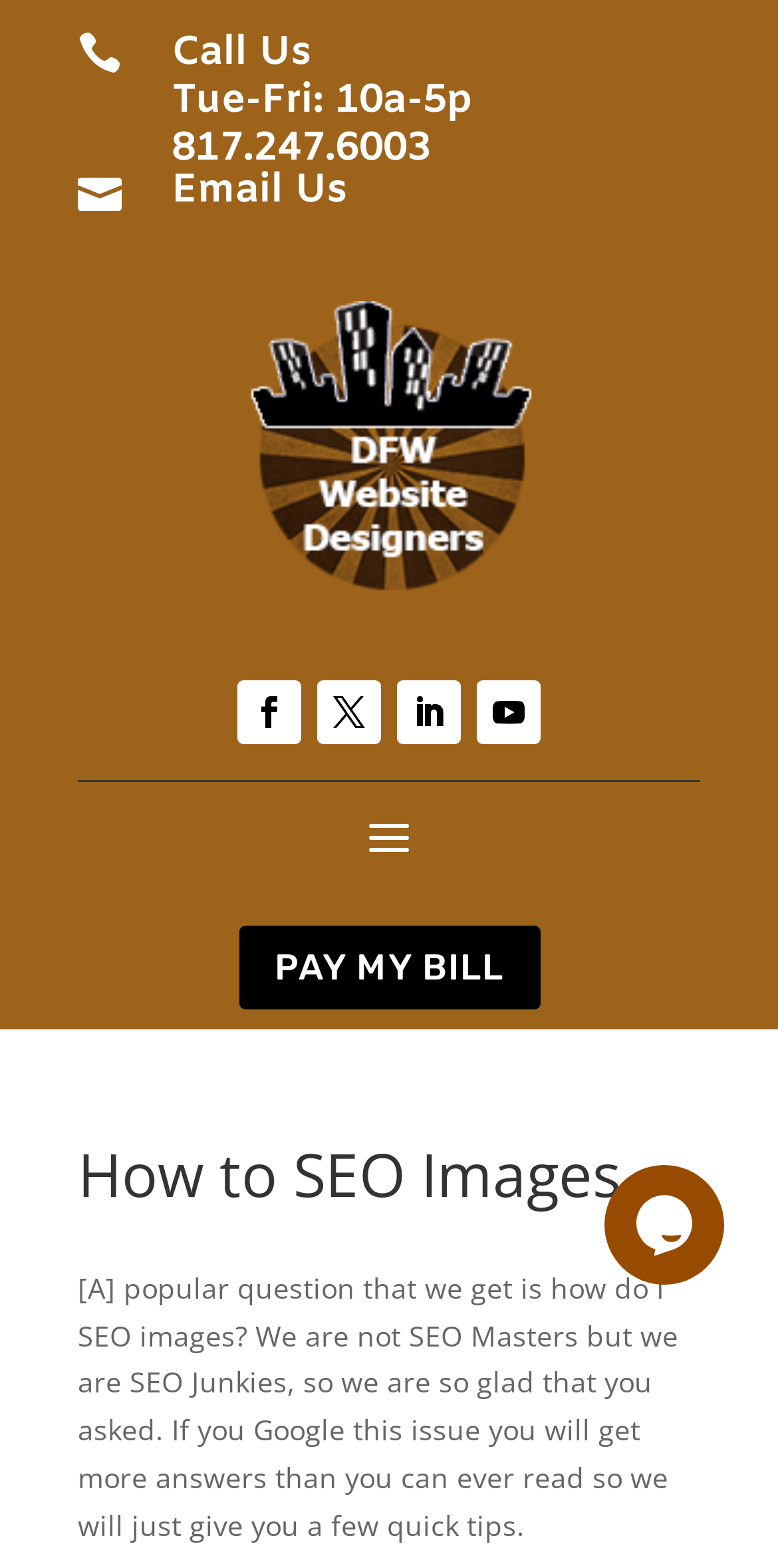Locate the bounding box coordinates of the element's region that should be clicked to carry out the following instruction: "Go to DFW Website Designers Home". The coordinates need to be four float numbers between 0 and 1, i.e., [left, top, right, bottom].

[0.295, 0.377, 0.705, 0.401]